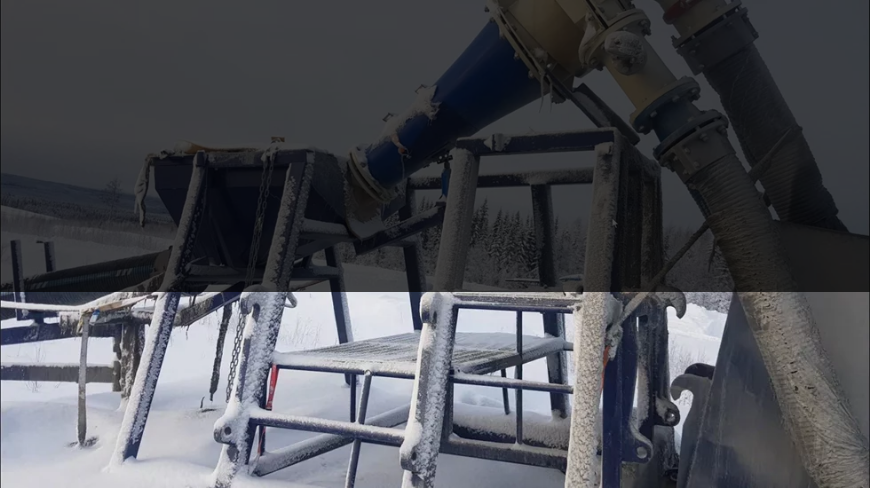Deliver an in-depth description of the image, highlighting major points.

The image captures a scene from the Björkdalsgruvan gold mine in Sweden, revealing equipment and structures blanketed in snow and ice. It showcases a partially covered framework of machinery, likely part of the mining operations. The upper section features a large blue pipe that indicates the processing of materials, while the lower part of the equipment includes metal grating typical of mining installations. This setting exemplifies the challenges faced in cold weather conditions, and the resilience of industrial equipment designed for operation in harsh environments. The snow-covered surroundings hint at the winter climate typical of the region, highlighting the mine's ongoing activities even under such conditions.